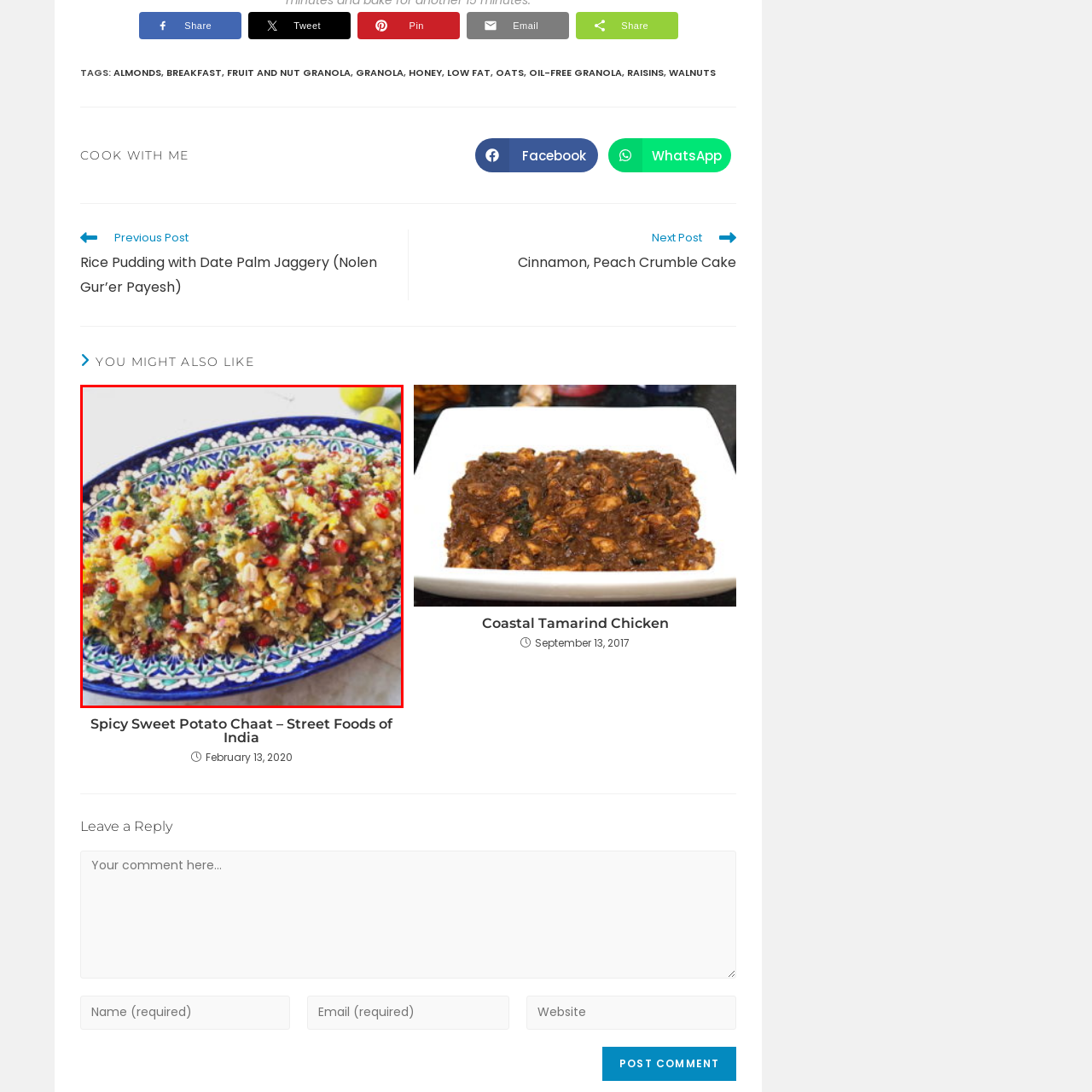Inspect the image surrounded by the red outline and respond to the question with a brief word or phrase:
What is the origin of the dish's inspiration?

Middle Eastern or Mediterranean